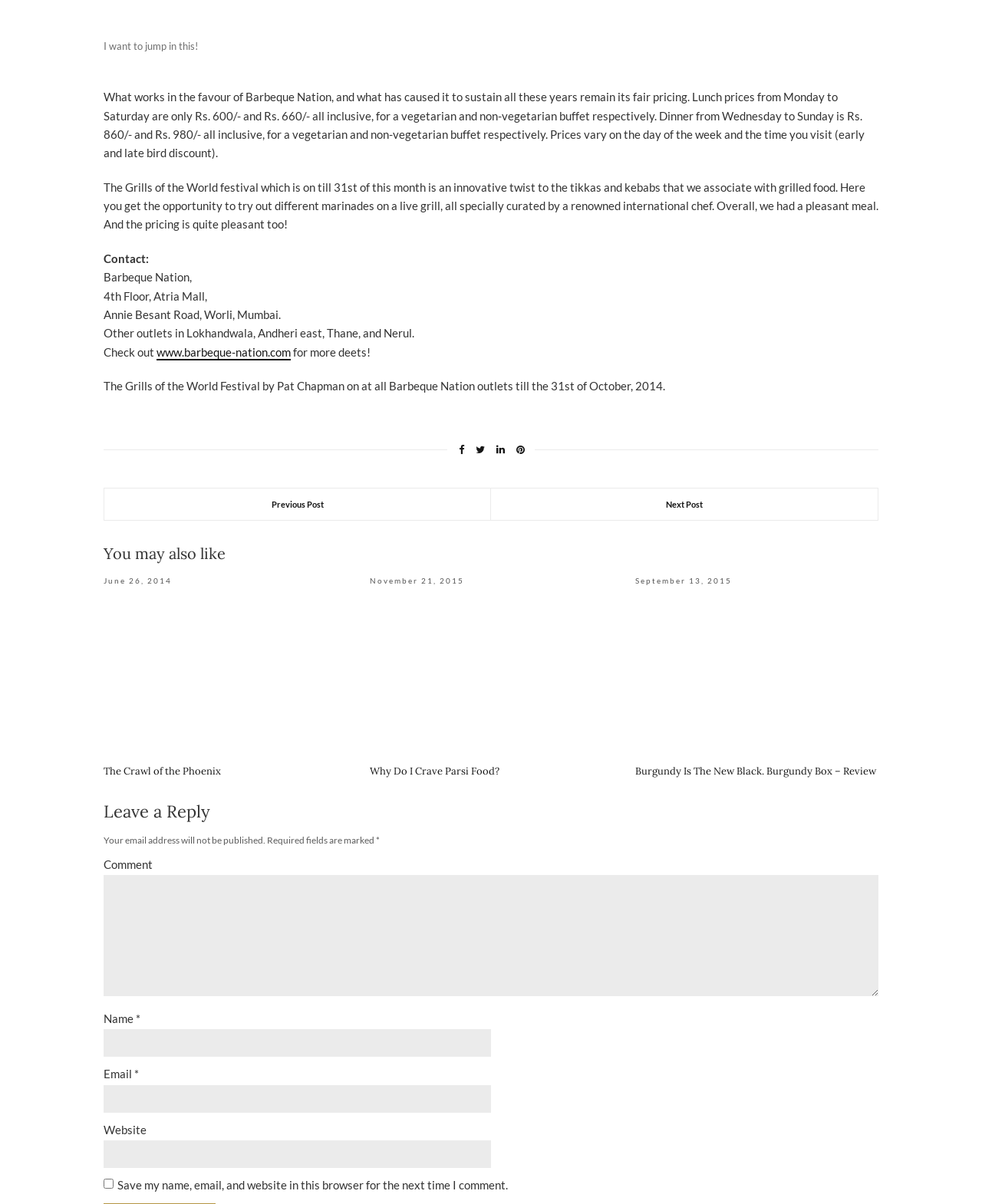Using the provided element description "parent_node: Email * aria-describedby="email-notes" name="email"", determine the bounding box coordinates of the UI element.

[0.105, 0.901, 0.5, 0.924]